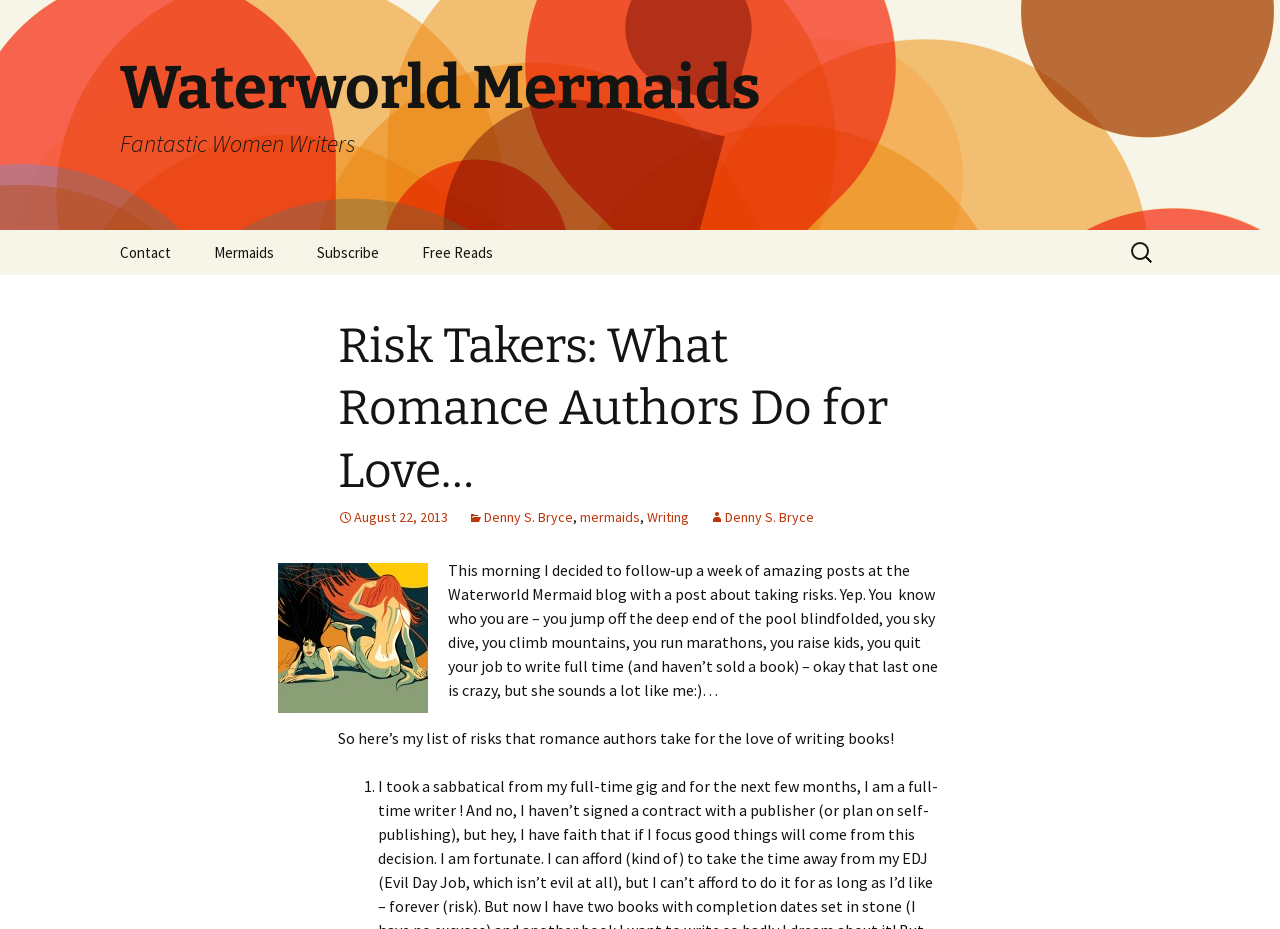What is the date of the blog post?
Answer the question with a thorough and detailed explanation.

The date of the blog post can be determined by looking at the link element that says 'August 22, 2013', which is likely the date the post was published.